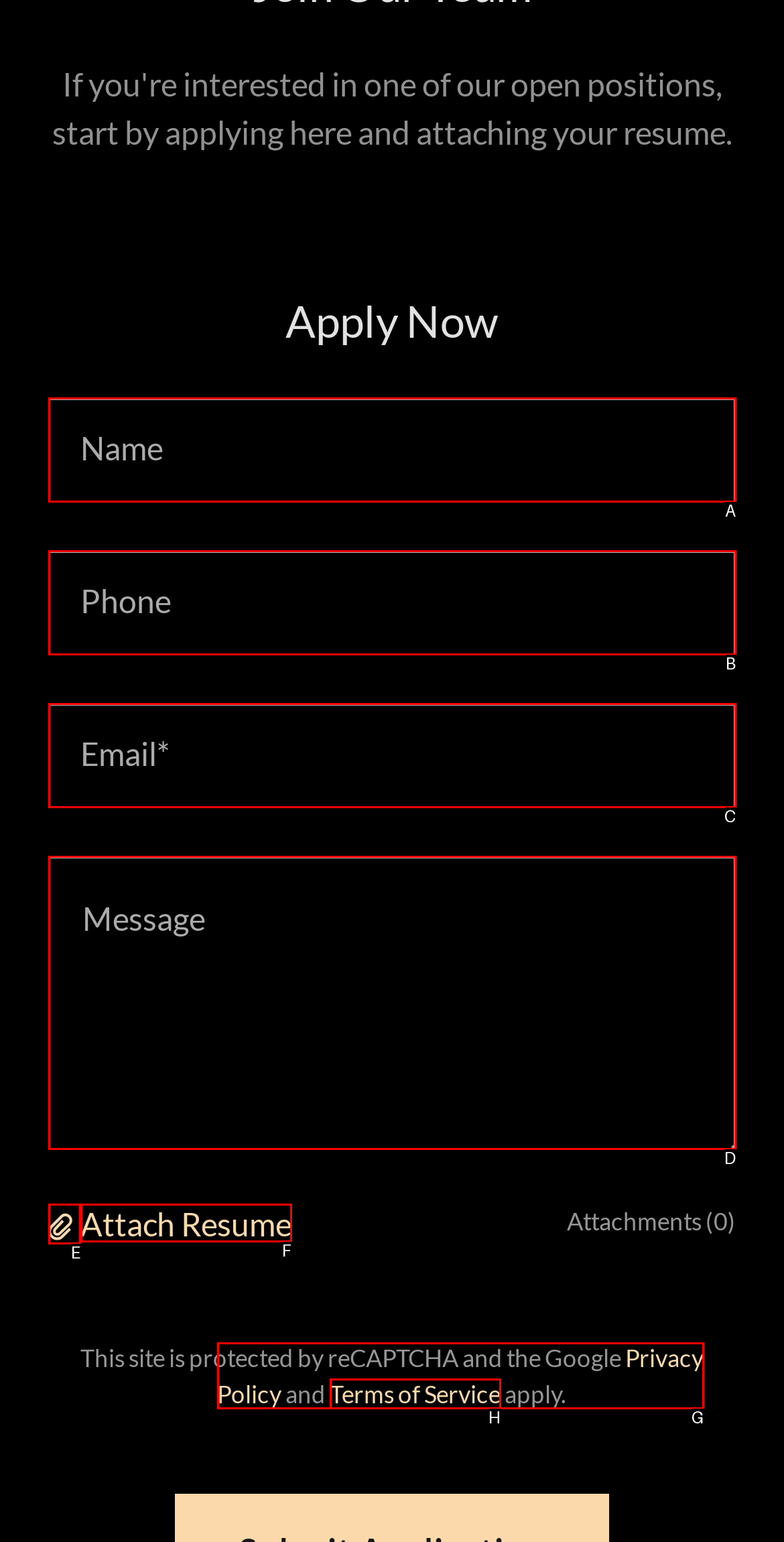Identify the UI element described as: parent_node: Name
Answer with the option's letter directly.

A